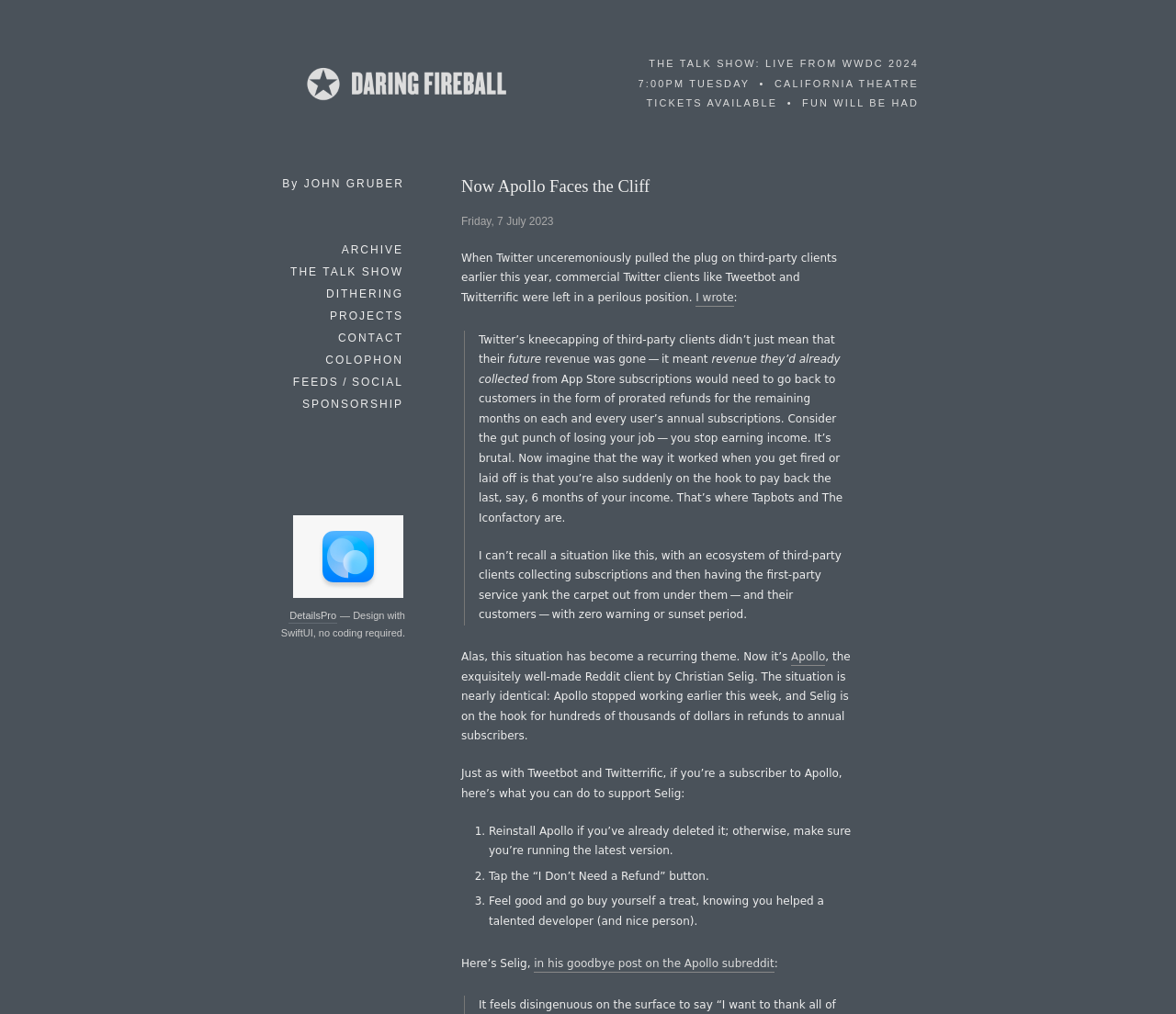Predict the bounding box for the UI component with the following description: "title="Daring Fireball: Home"".

[0.251, 0.096, 0.438, 0.113]